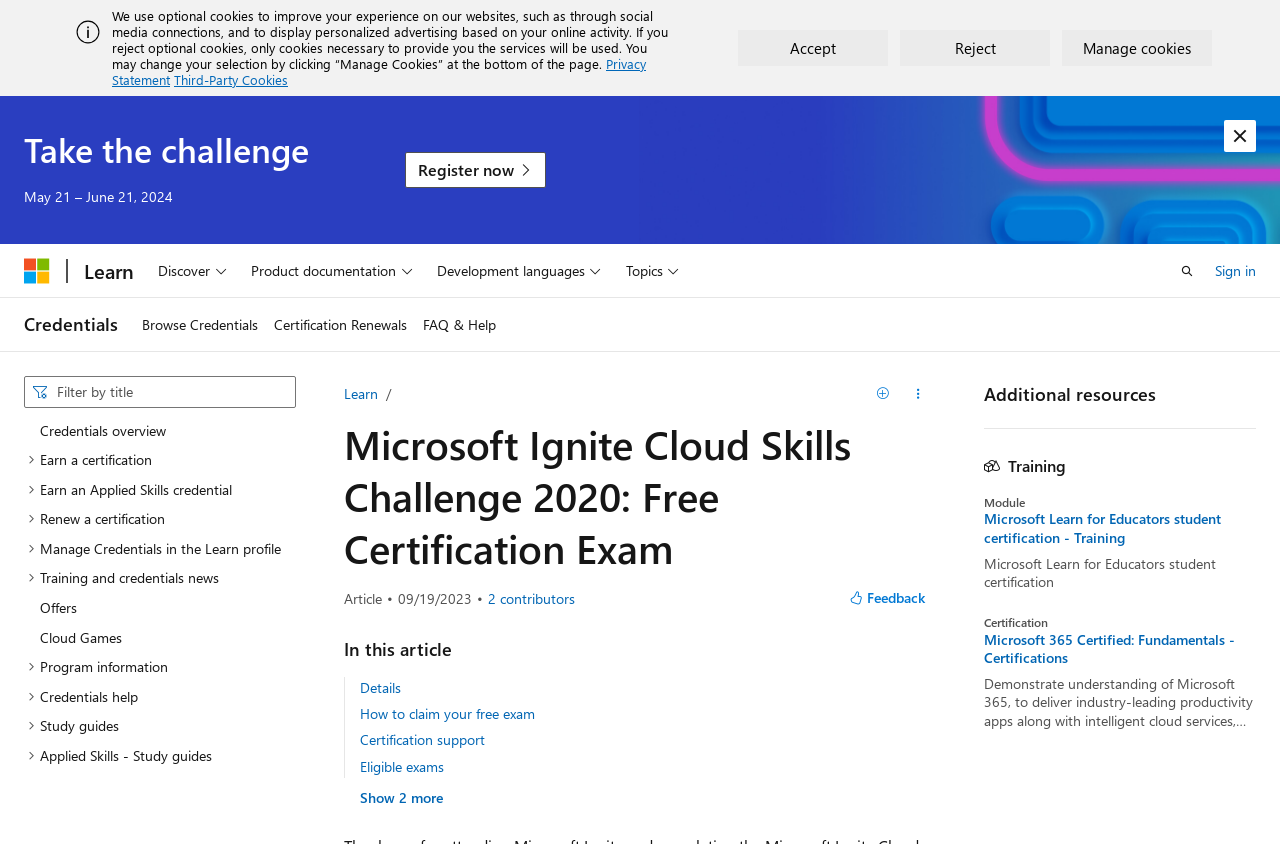Generate a thorough explanation of the webpage's elements.

The webpage is about the Microsoft Ignite Cloud Skills Challenge 2020, which offers a free certification exam. At the top of the page, there is a banner with an image and a message about using optional cookies to improve the user's experience. Below the banner, there are three buttons: "Accept", "Reject", and "Manage cookies".

The main content of the page is divided into several sections. The first section has a heading "Take the challenge" and displays the dates "May 21 – June 21, 2024". There is also a "Register now" link below the dates.

To the top left of the page, there is a navigation menu with links to "Microsoft", "Learn", and "Global". The "Global" link expands to reveal a dropdown menu with buttons for "Discover", "Product documentation", "Development languages", and "Topics".

On the top right side of the page, there is a search bar with a combobox and a list of search results. The search results include links to various topics such as "Credentials overview", "Earn a certification", and "Renew a certification".

Below the search bar, there is a section with a heading "Microsoft Ignite Cloud Skills Challenge 2020: Free Certification Exam". This section has a link to "Learn" and a details section with a disclosure triangle that expands to reveal more information.

The page also has a section with a heading "In this article" that lists links to various topics such as "Details", "How to claim your free exam", and "Certification support". There is also a button to "Show 2 more" links.

Finally, there is a section with a heading "Additional resources" that lists links to training modules and certifications, including "Microsoft Learn for Educators student certification" and "Microsoft 365 Certified: Fundamentals".